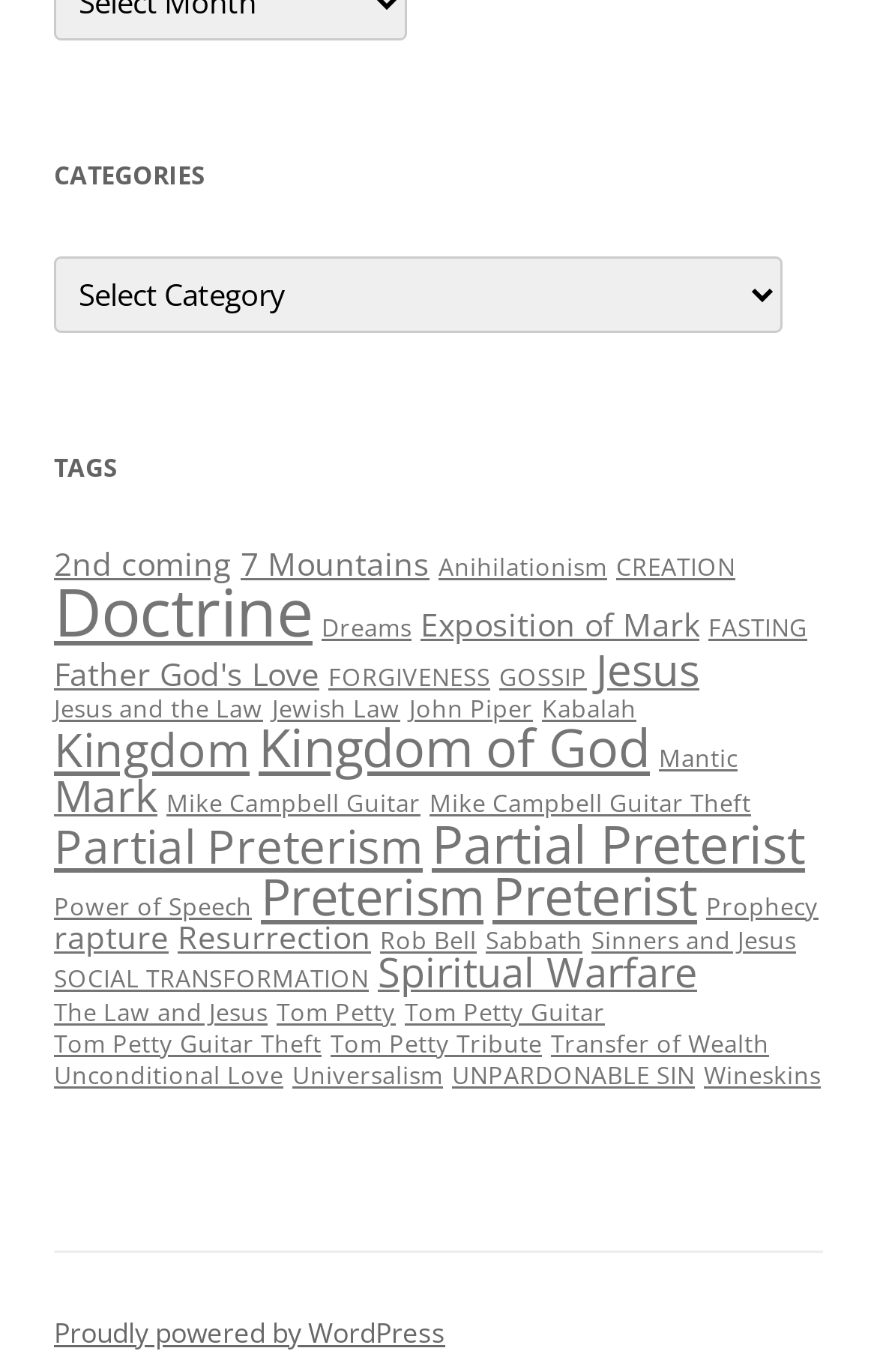Respond to the question below with a single word or phrase: How many categories are listed?

43